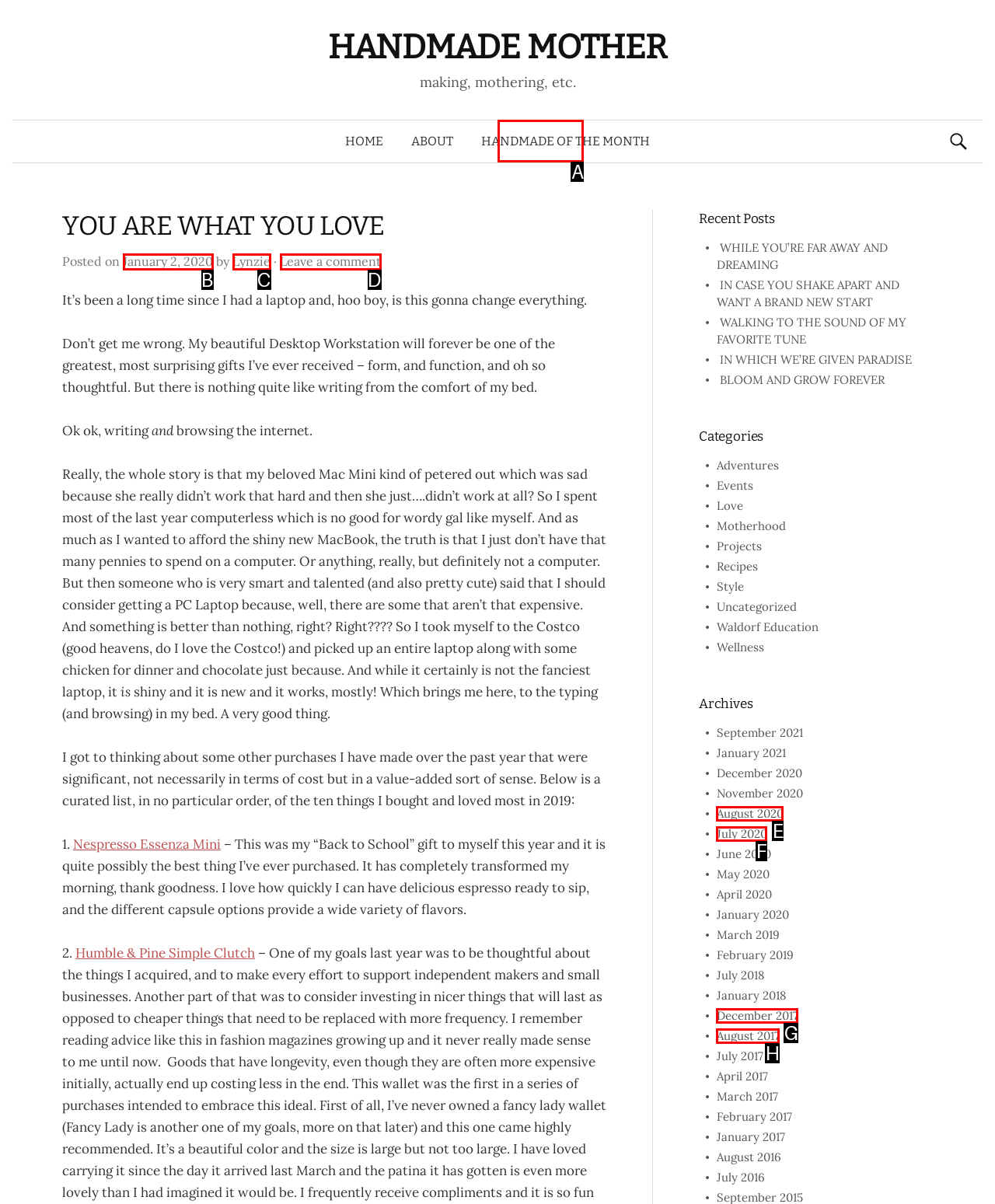Identify the HTML element that best fits the description: Leave a comment. Respond with the letter of the corresponding element.

D